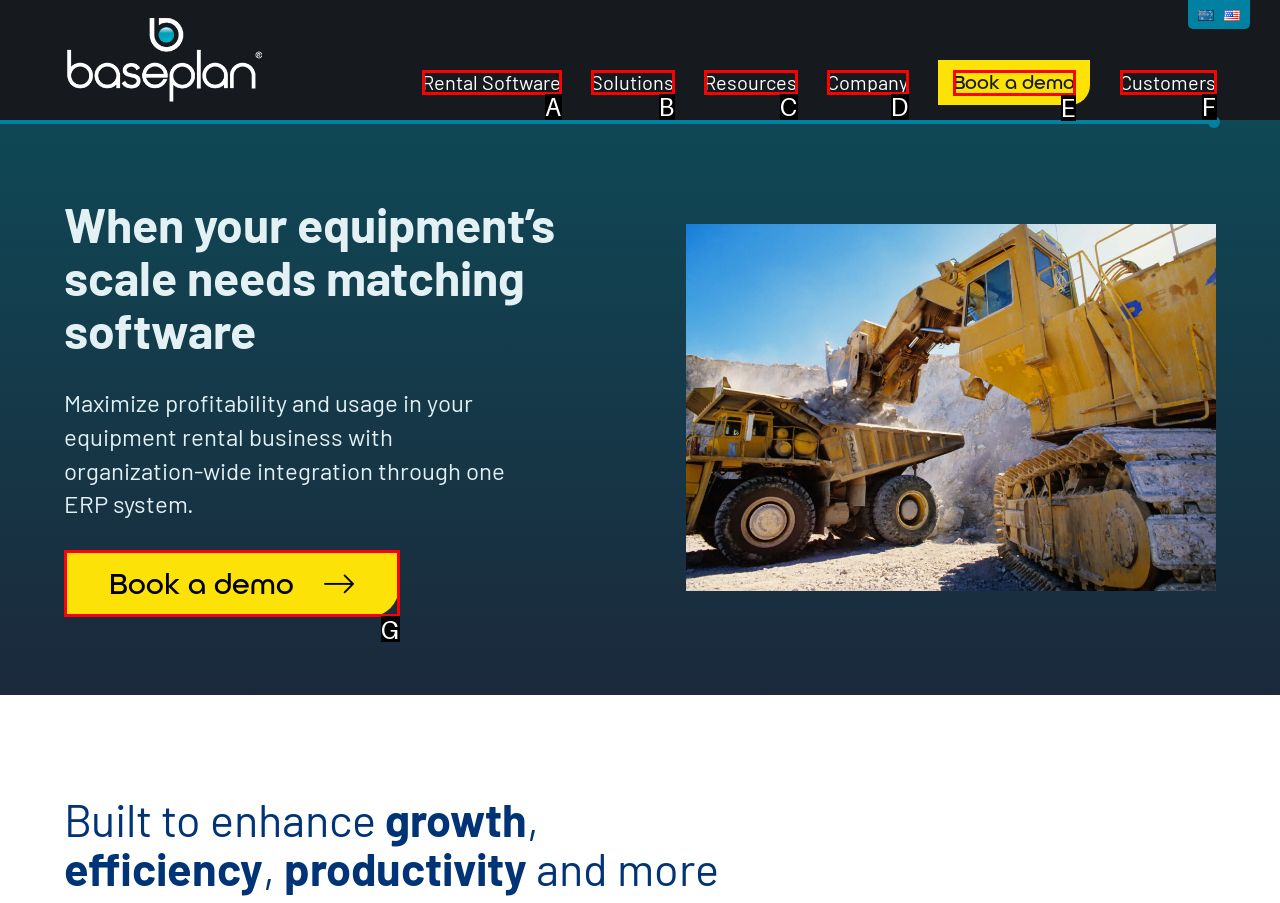Find the UI element described as: Rental Software
Reply with the letter of the appropriate option.

A